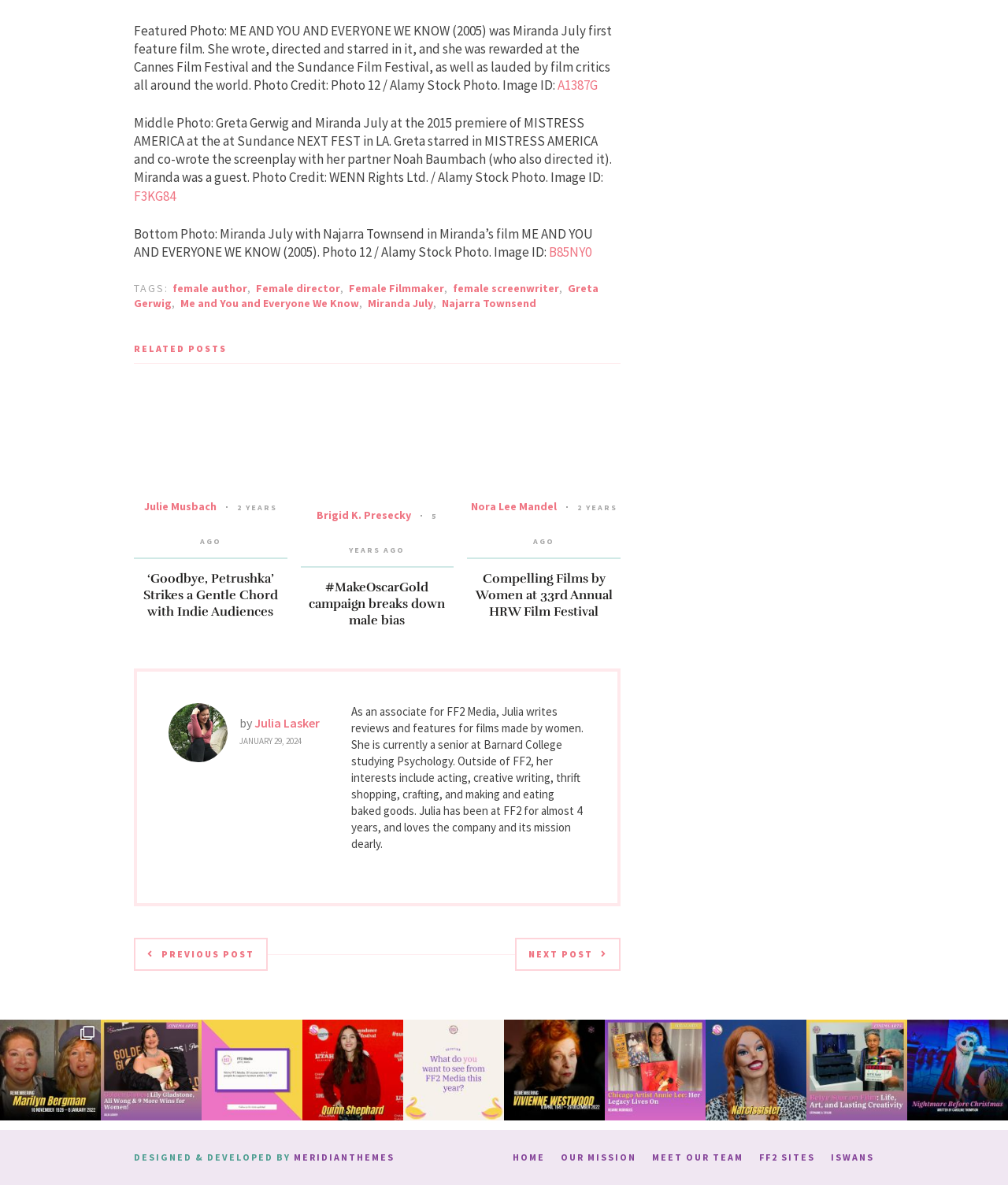Who is the author of the article about 'Goodbye, Petrushka'?
Answer the question with just one word or phrase using the image.

Brigid K. Presecky